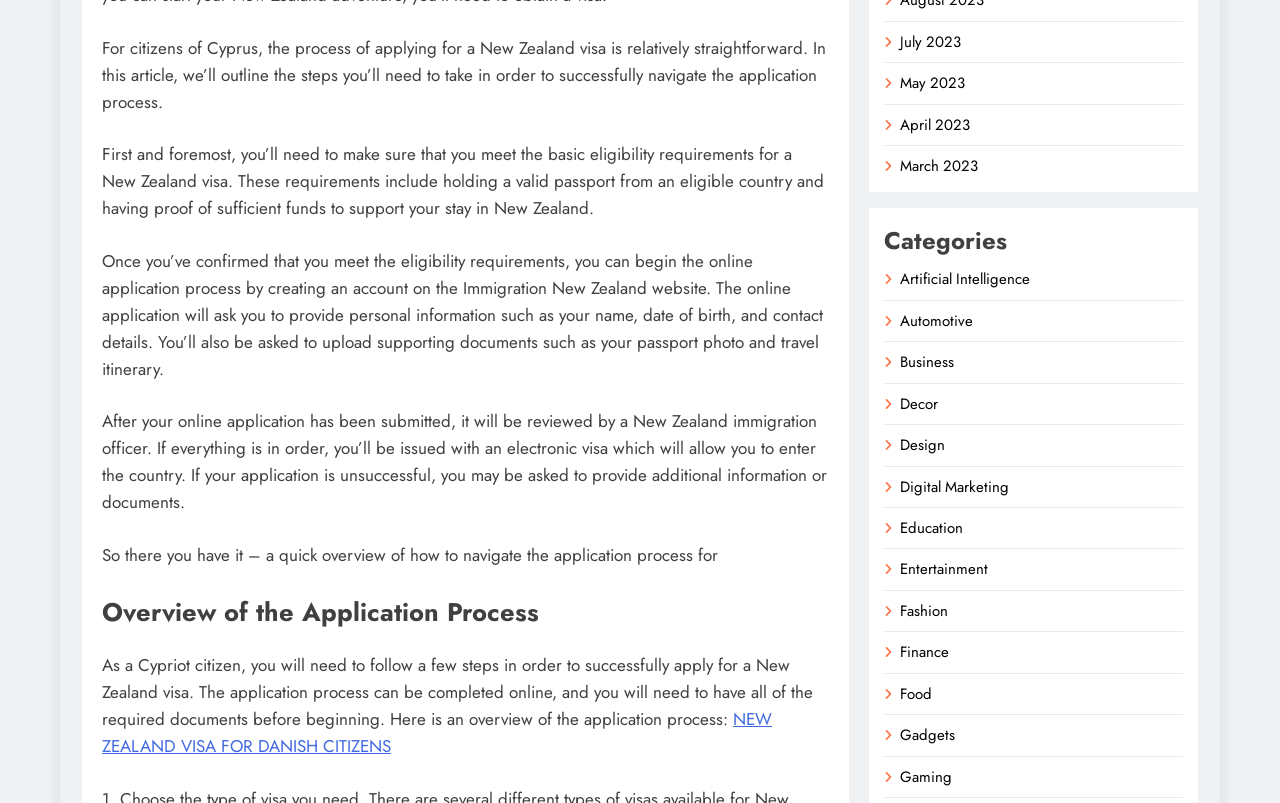Answer the question using only a single word or phrase: 
What happens after submitting the online application?

It will be reviewed by a New Zealand immigration officer